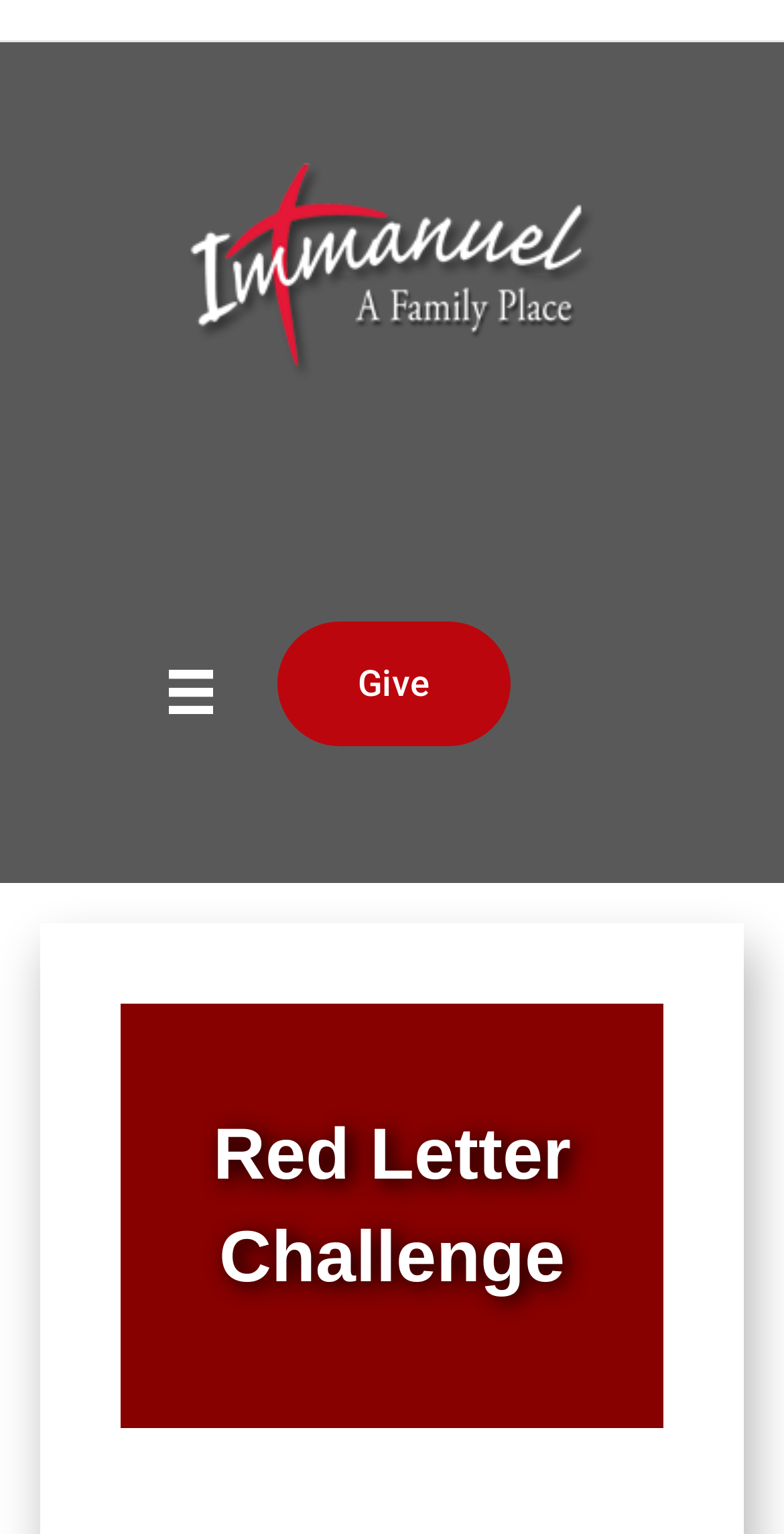Explain the contents of the webpage comprehensively.

The webpage is about Immanuel Lutheran Church, specifically the "Red Letter Challenge" section. At the top left, there is a logo of the church, which is an image with a link. To the right of the logo, there is a "Menu" button with an icon. 

Below the logo and the "Menu" button, there is a "Give" link, which is positioned at the top center of the page. Above the "Give" link, there is a heading that reads "Red Letter Challenge", which is a prominent title on the page.